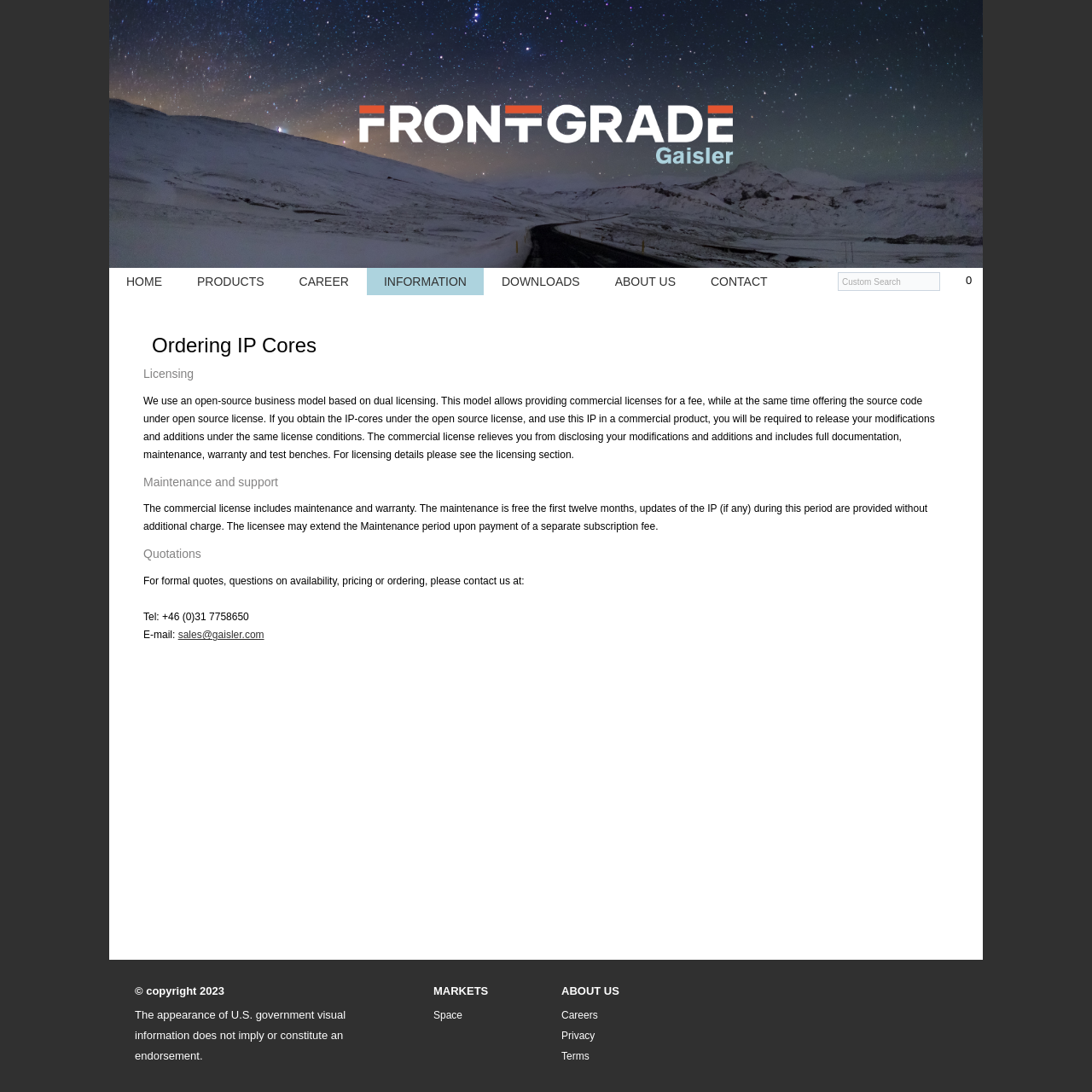By analyzing the image, answer the following question with a detailed response: What markets does Gaisler operate in?

The webpage mentions that Gaisler operates in the Space market, as indicated by the 'MARKETS Space' section at the bottom of the page.